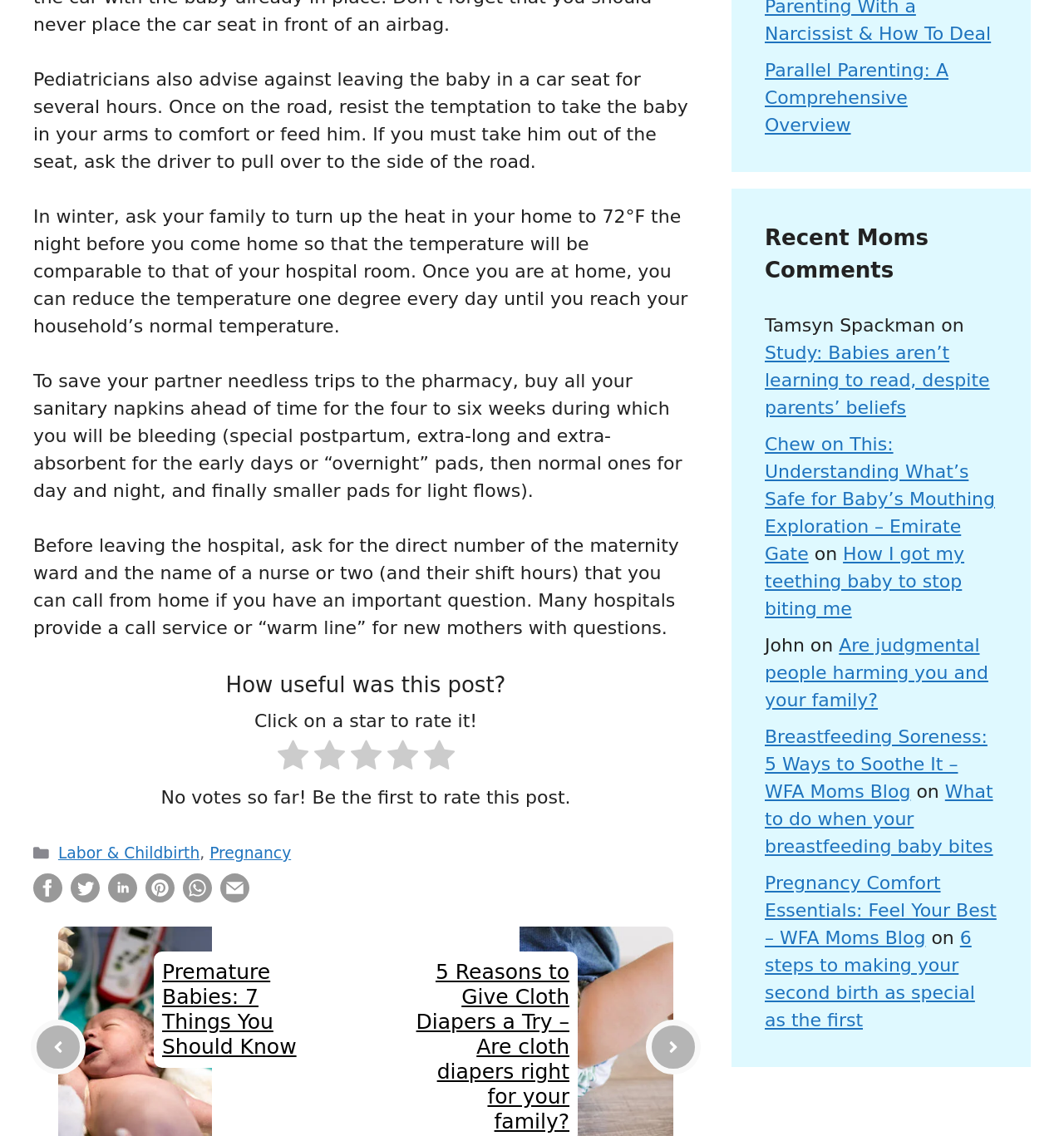Using the element description: "Parallel Parenting: A Comprehensive Overview", determine the bounding box coordinates. The coordinates should be in the format [left, top, right, bottom], with values between 0 and 1.

[0.719, 0.052, 0.891, 0.119]